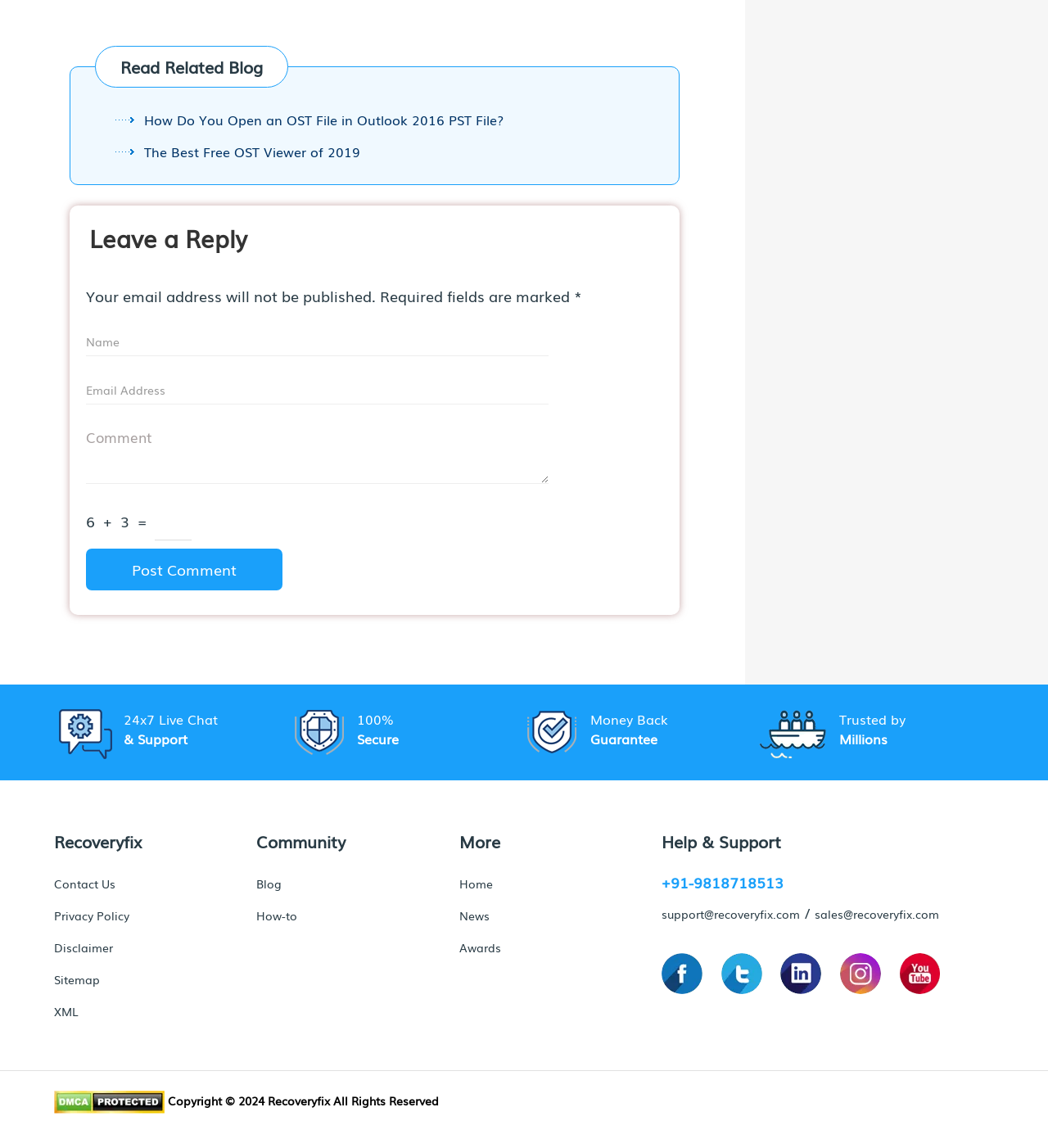What is the copyright year of the website?
Using the visual information from the image, give a one-word or short-phrase answer.

2024